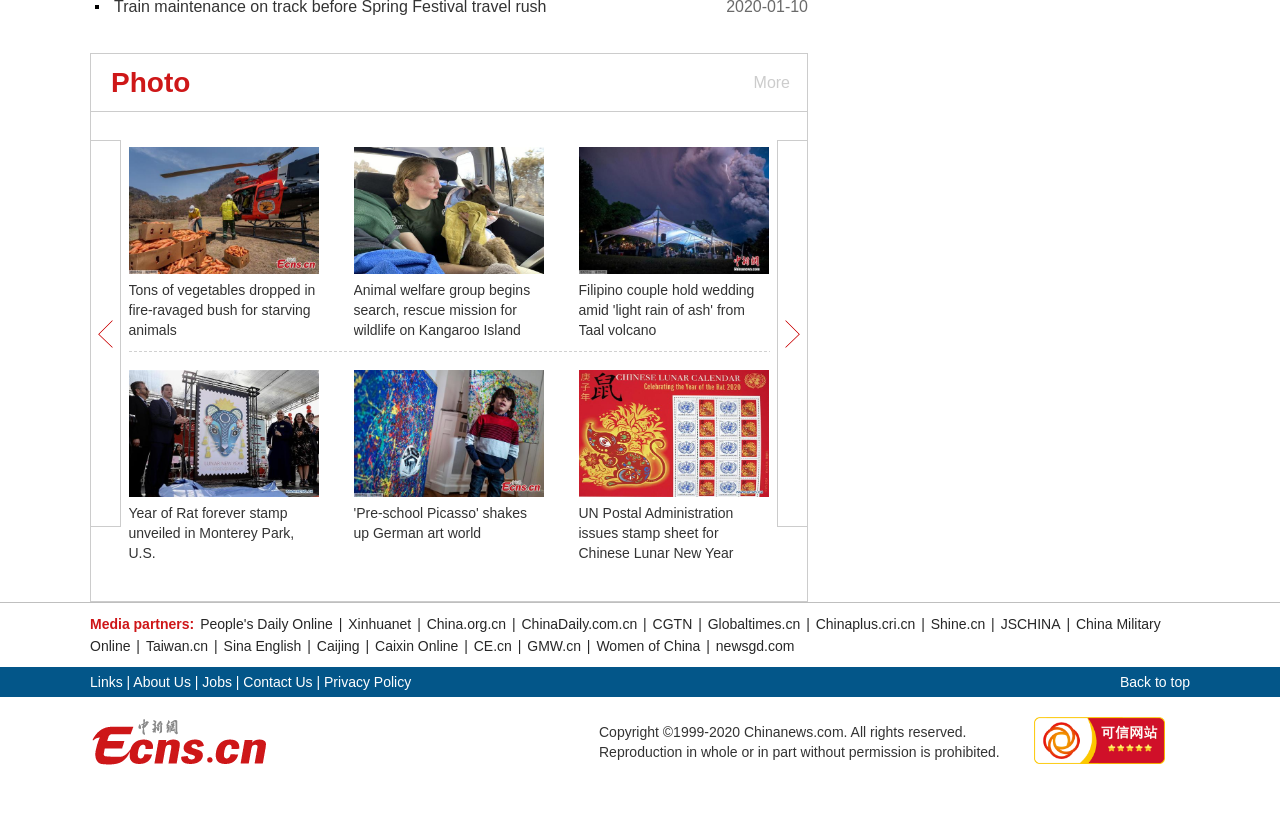Please identify the bounding box coordinates of the area I need to click to accomplish the following instruction: "Go to 'People's Daily Online'".

[0.155, 0.751, 0.262, 0.771]